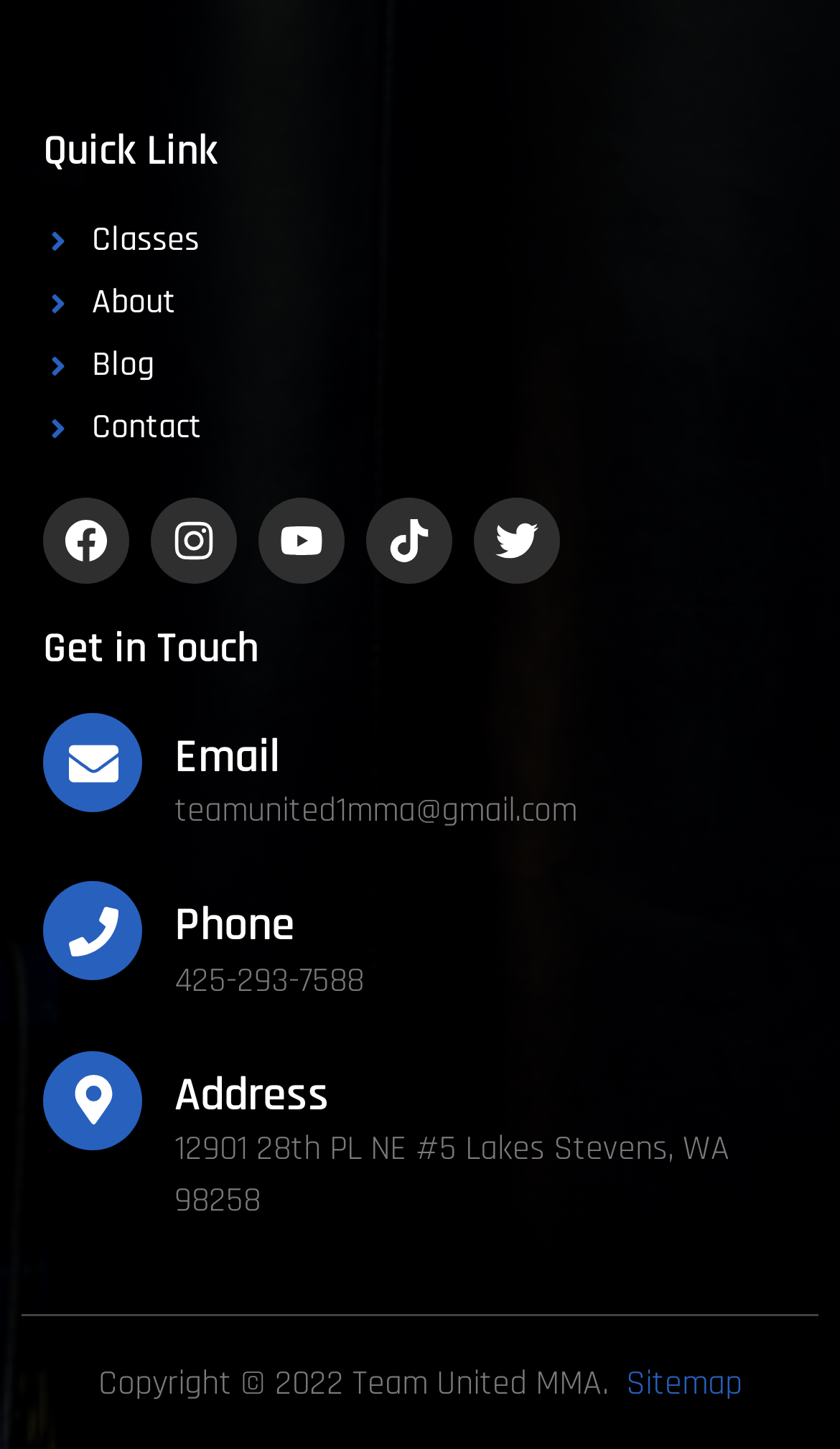Identify the bounding box coordinates for the element you need to click to achieve the following task: "View Sitemap". The coordinates must be four float values ranging from 0 to 1, formatted as [left, top, right, bottom].

[0.745, 0.94, 0.883, 0.971]